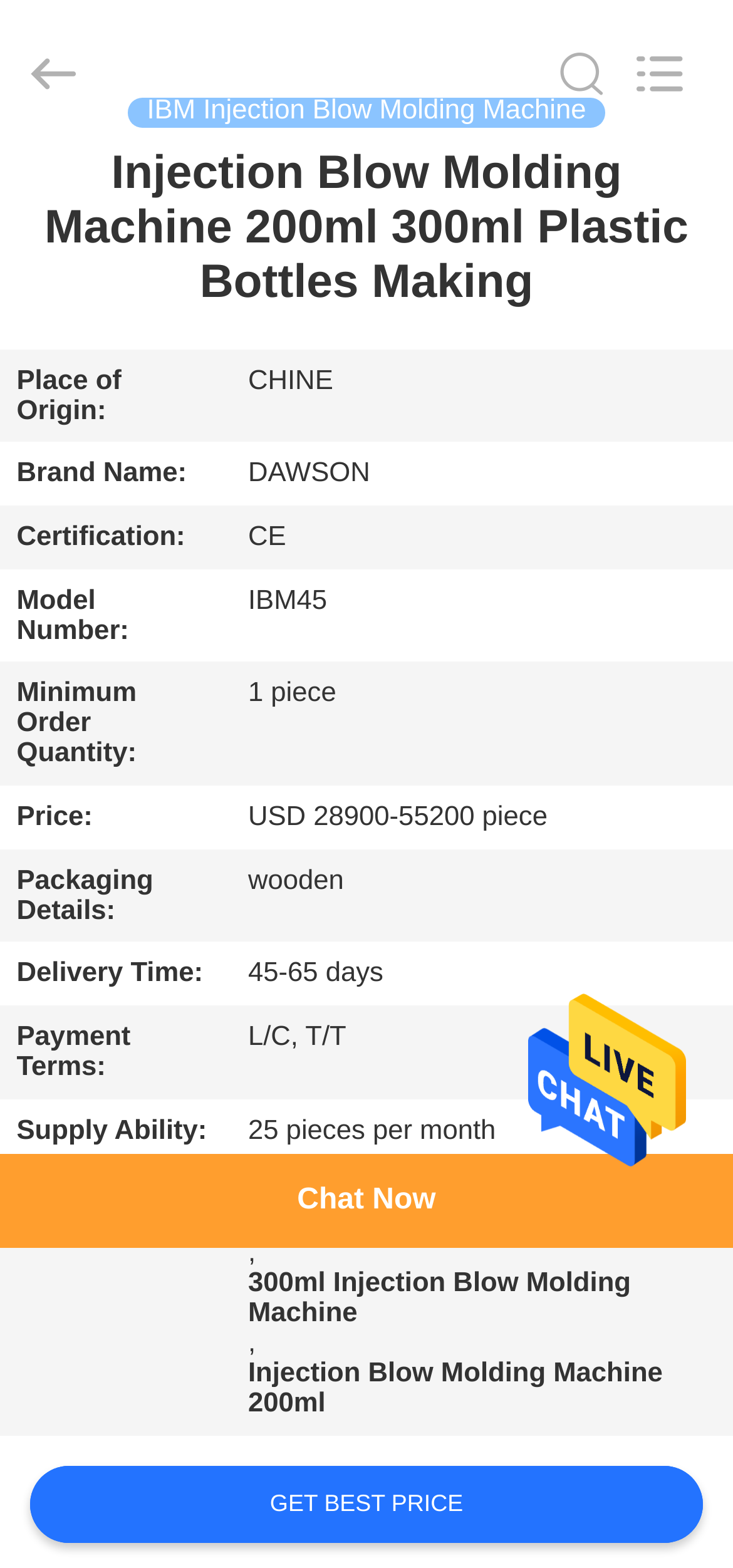Specify the bounding box coordinates of the area to click in order to follow the given instruction: "Get the best price."

[0.04, 0.934, 0.96, 0.984]